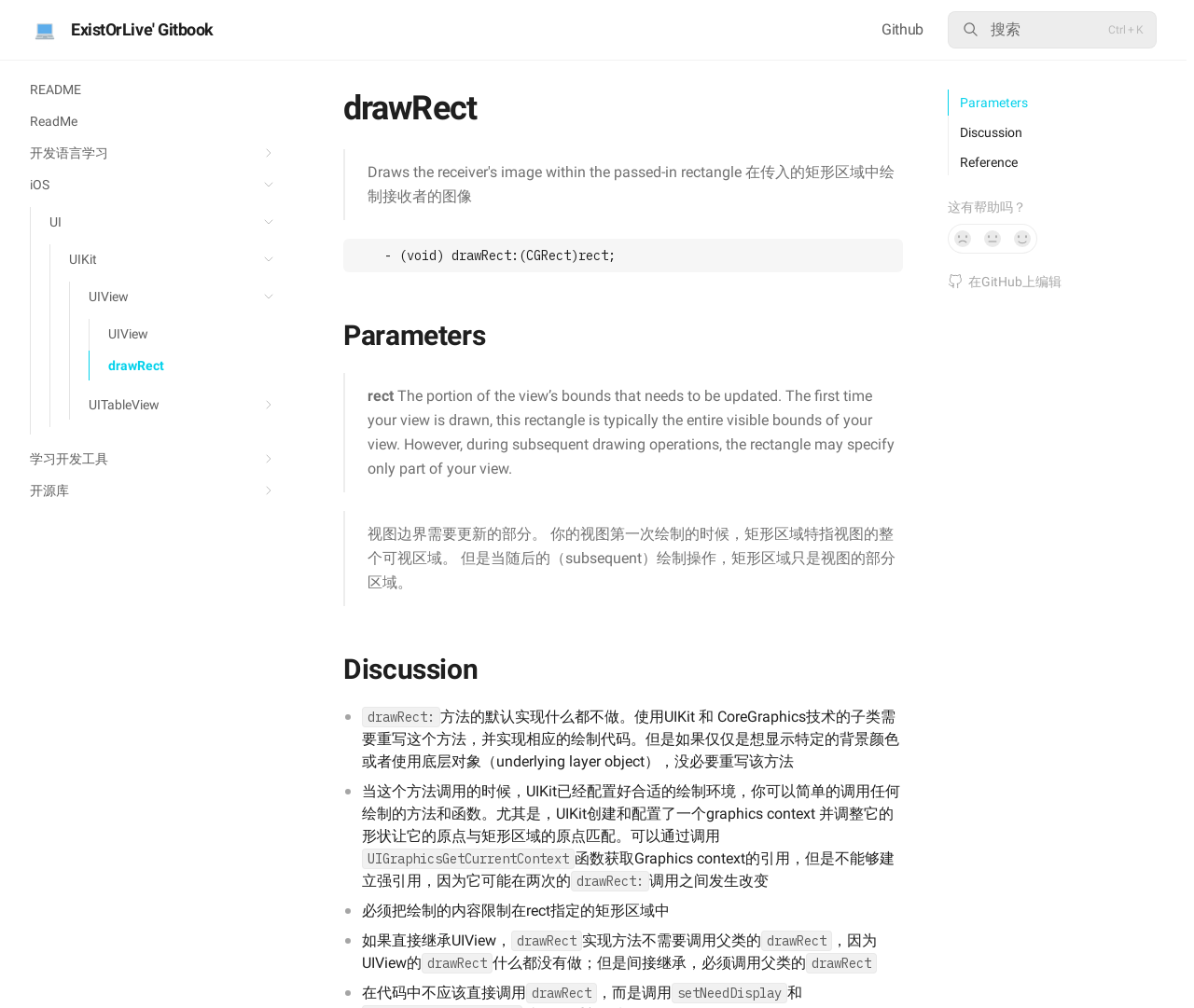What is the name of the method that gets the current graphics context?
Give a detailed response to the question by analyzing the screenshot.

The method UIGraphicsGetCurrentContext is used to get the current graphics context, which is set up by UIKit when the drawRect method is called.